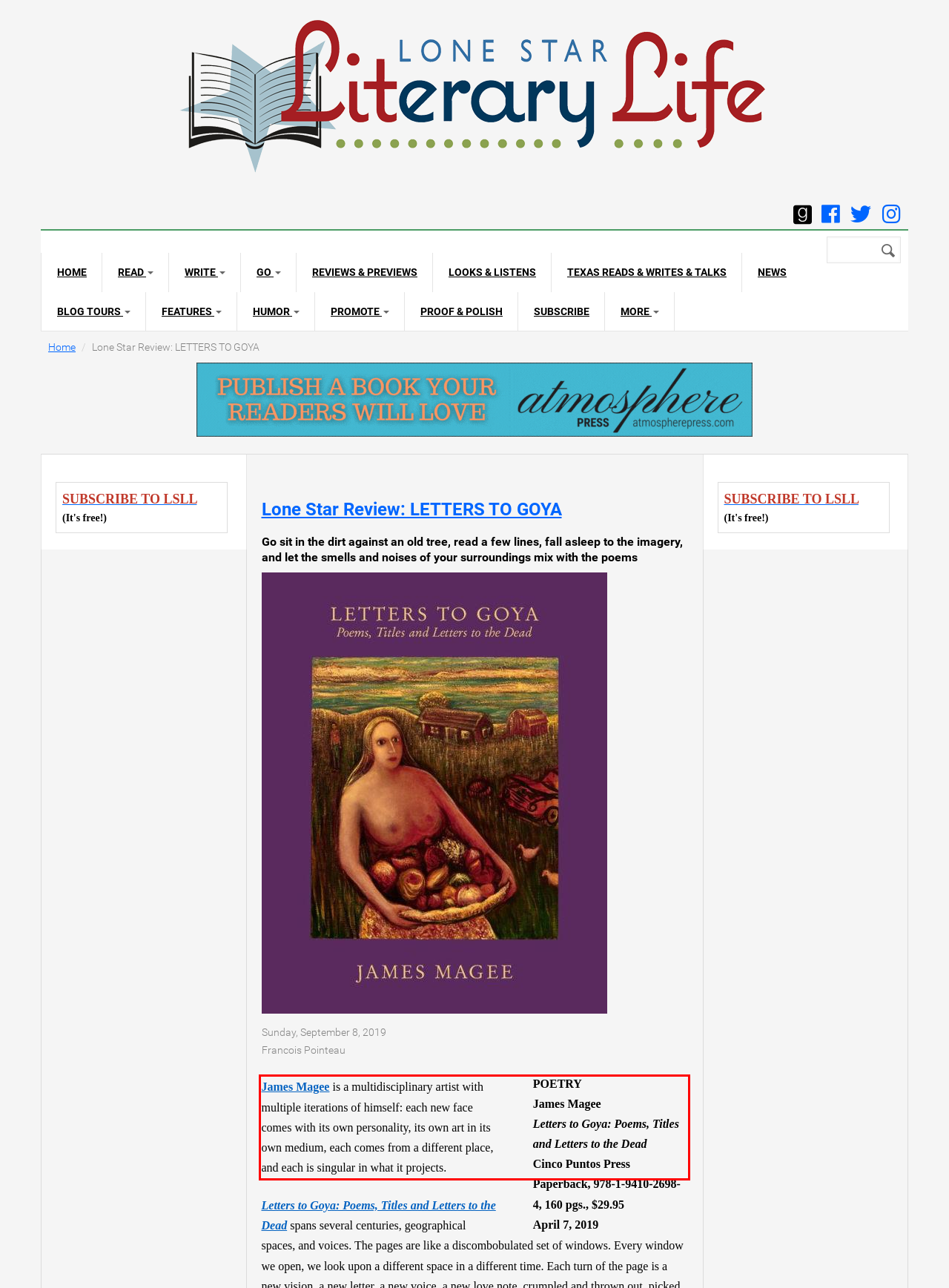Extract and provide the text found inside the red rectangle in the screenshot of the webpage.

James Magee is a multidisciplinary artist with multiple iterations of himself: each new face comes with its own personality, its own art in its own medium, each comes from a different place, and each is singular in what it projects.